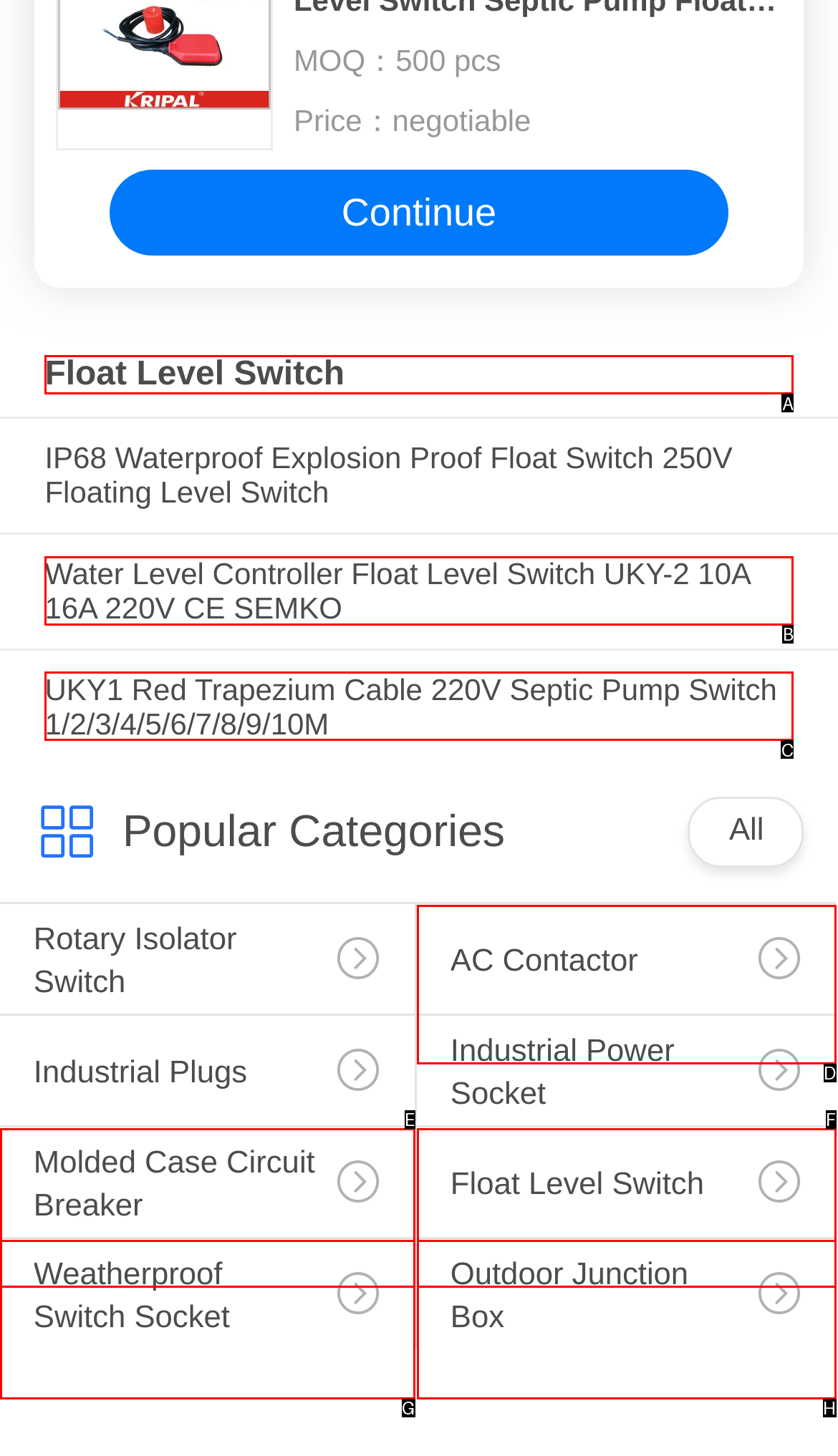Determine which HTML element best fits the description: AC Contactor
Answer directly with the letter of the matching option from the available choices.

D